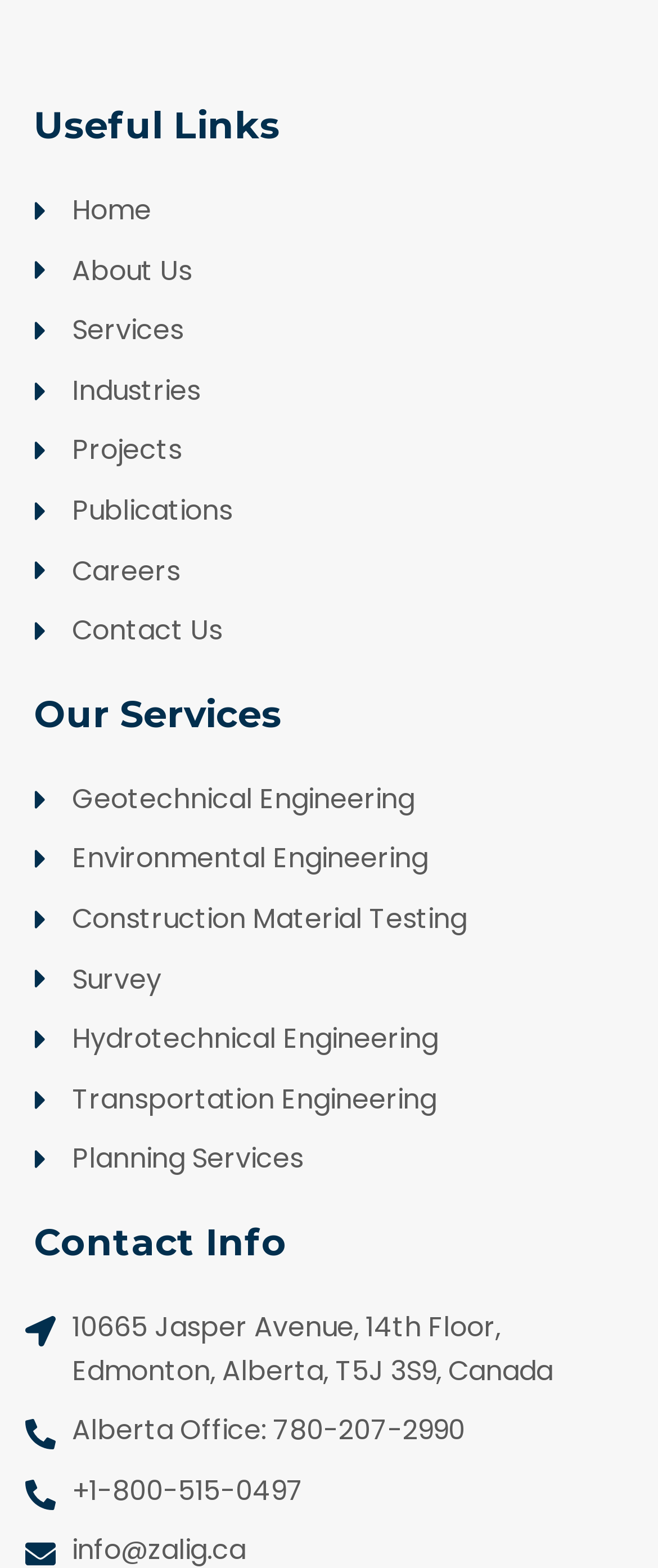Locate the bounding box coordinates of the element you need to click to accomplish the task described by this instruction: "Click the Menu Toggle button".

None